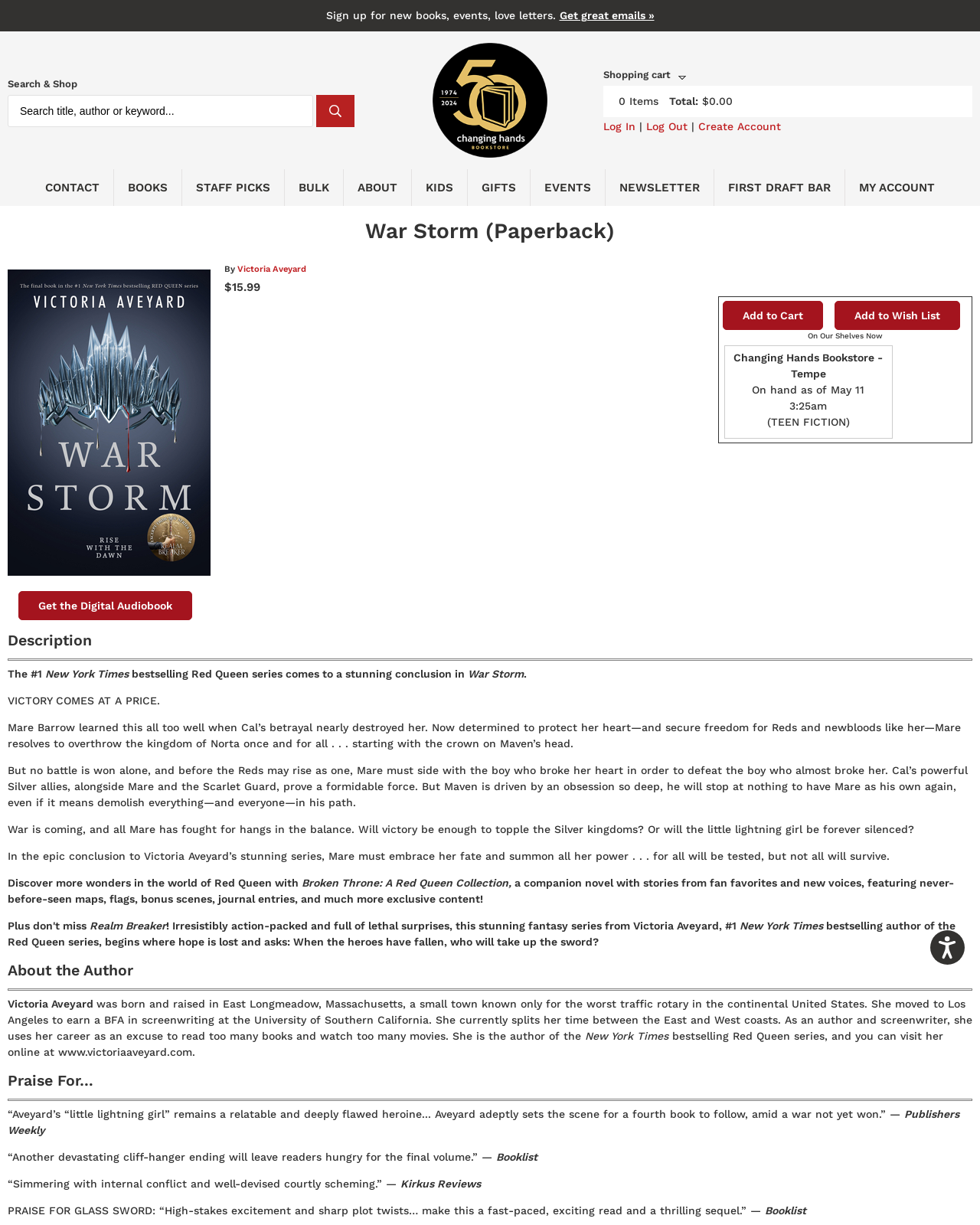Produce an elaborate caption capturing the essence of the webpage.

This webpage is about the book "War Storm" by Victoria Aveyard, which is the conclusion of the Red Queen series. At the top of the page, there are several links to skip to different sections of the page, including the content, menu, and footer. Below that, there is a button to access accessibility options and a small image.

The main content of the page is divided into several sections. On the left side, there is a search bar and a link to sign up for new books, events, and love letters. Below that, there is a heading "Shopping cart" with a link to log in, log out, and create an account.

On the right side, there is a top bar menu with links to various sections of the website, including contact, books, staff picks, bulk, about, kids, gifts, events, and newsletter.

The main section of the page is dedicated to the book "War Storm". There is a large image of the book cover, and below that, there are buttons to get the digital audiobook and add the book to the cart or wish list. The book's price, $15.99, is displayed, and there is a note that the book is on the shelves now.

Below the book information, there is a section with a heading "Description" that summarizes the book's plot. The text describes the conclusion of the Red Queen series, the battle between the Reds and the Silver kingdoms, and the fate of the main character, Mare.

Following the description, there is a section about the author, Victoria Aveyard, with a brief biography and a note that she is the author of the New York Times bestselling Red Queen series.

At the bottom of the page, there are more links and text, including a recommendation to discover more wonders in the world of Red Queen with a companion novel, "Broken Throne: A Red Queen Collection", and a mention of another book, "Realm Breaker", by the same author.